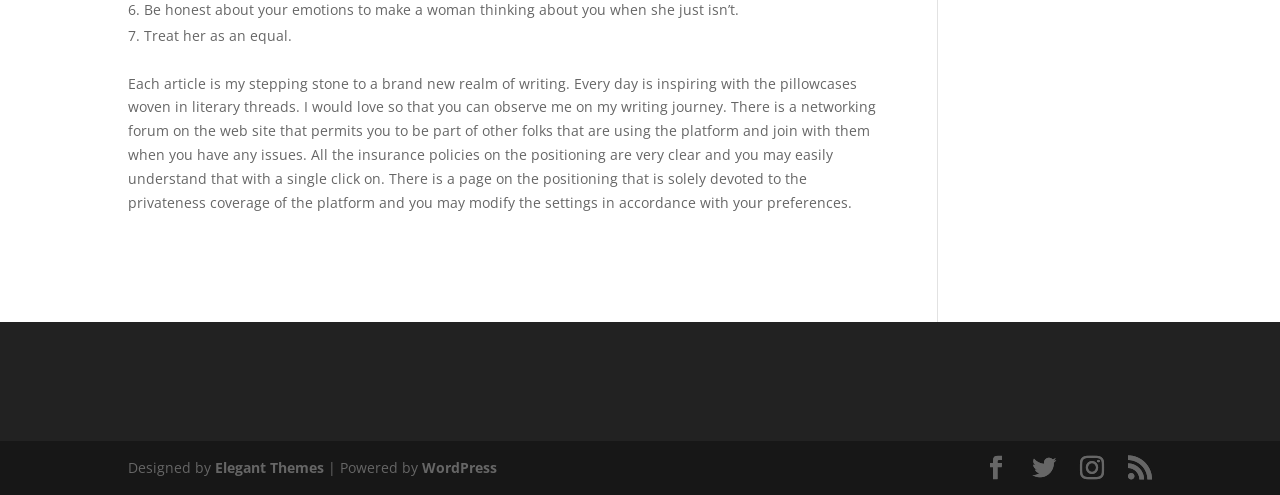Show the bounding box coordinates for the element that needs to be clicked to execute the following instruction: "Click on 'can you buy viagra at cvs'". Provide the coordinates in the form of four float numbers between 0 and 1, i.e., [left, top, right, bottom].

[0.1, 0.779, 0.231, 0.818]